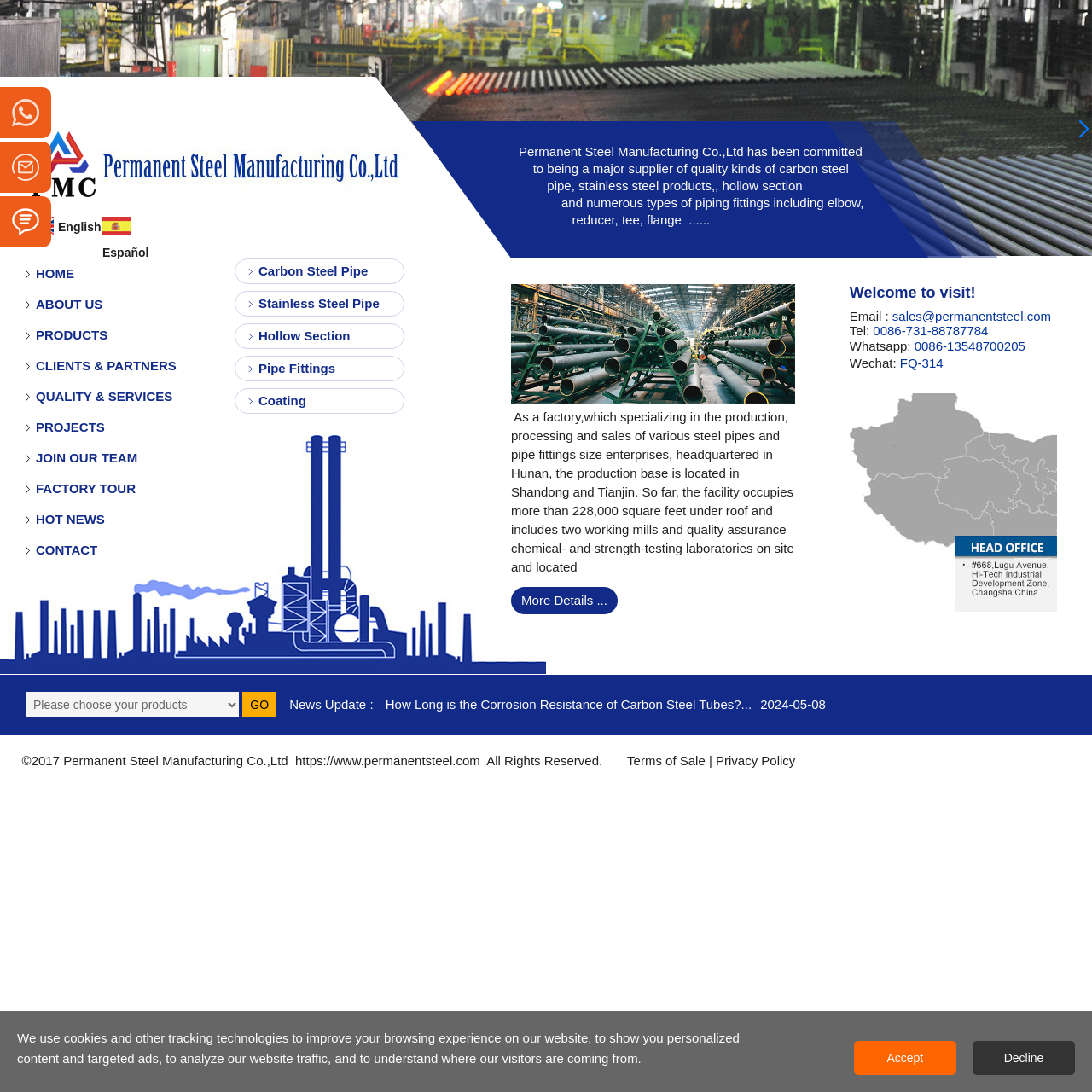Find and provide the bounding box coordinates for the UI element described with: "Stainless Steel Pipe".

[0.237, 0.267, 0.37, 0.289]